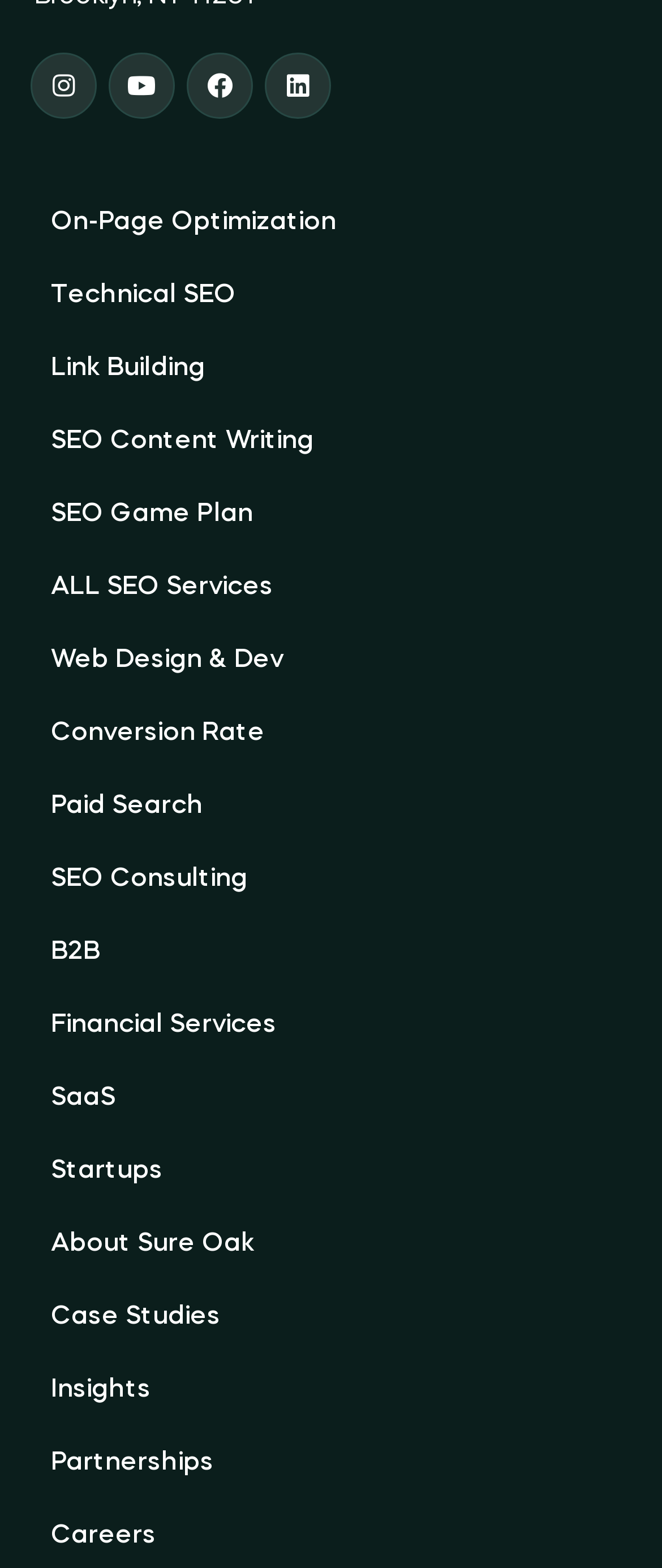Can you find the bounding box coordinates of the area I should click to execute the following instruction: "Visit Instagram page"?

[0.046, 0.034, 0.146, 0.076]